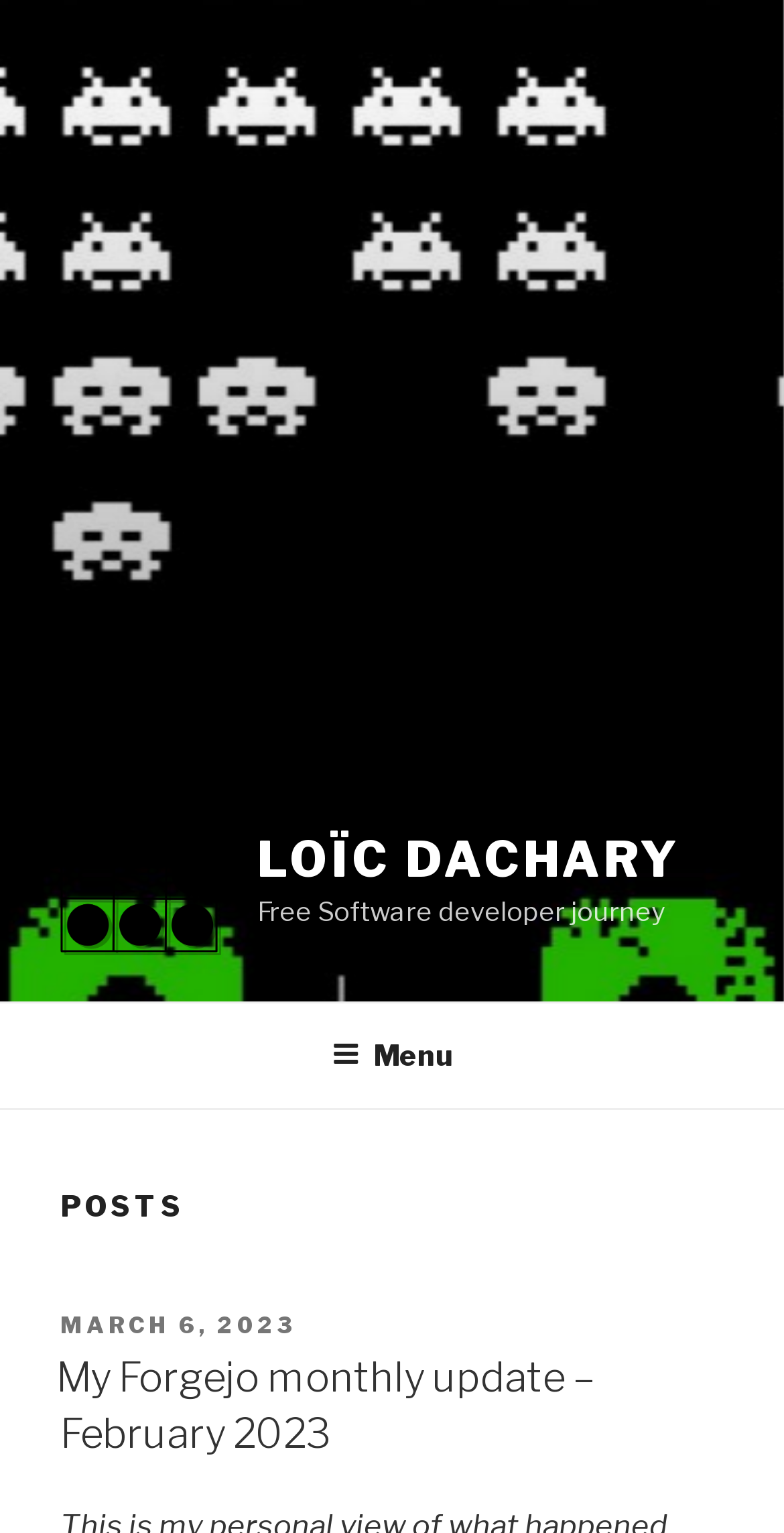What is the date of the latest post?
Refer to the image and provide a concise answer in one word or phrase.

MARCH 6, 2023